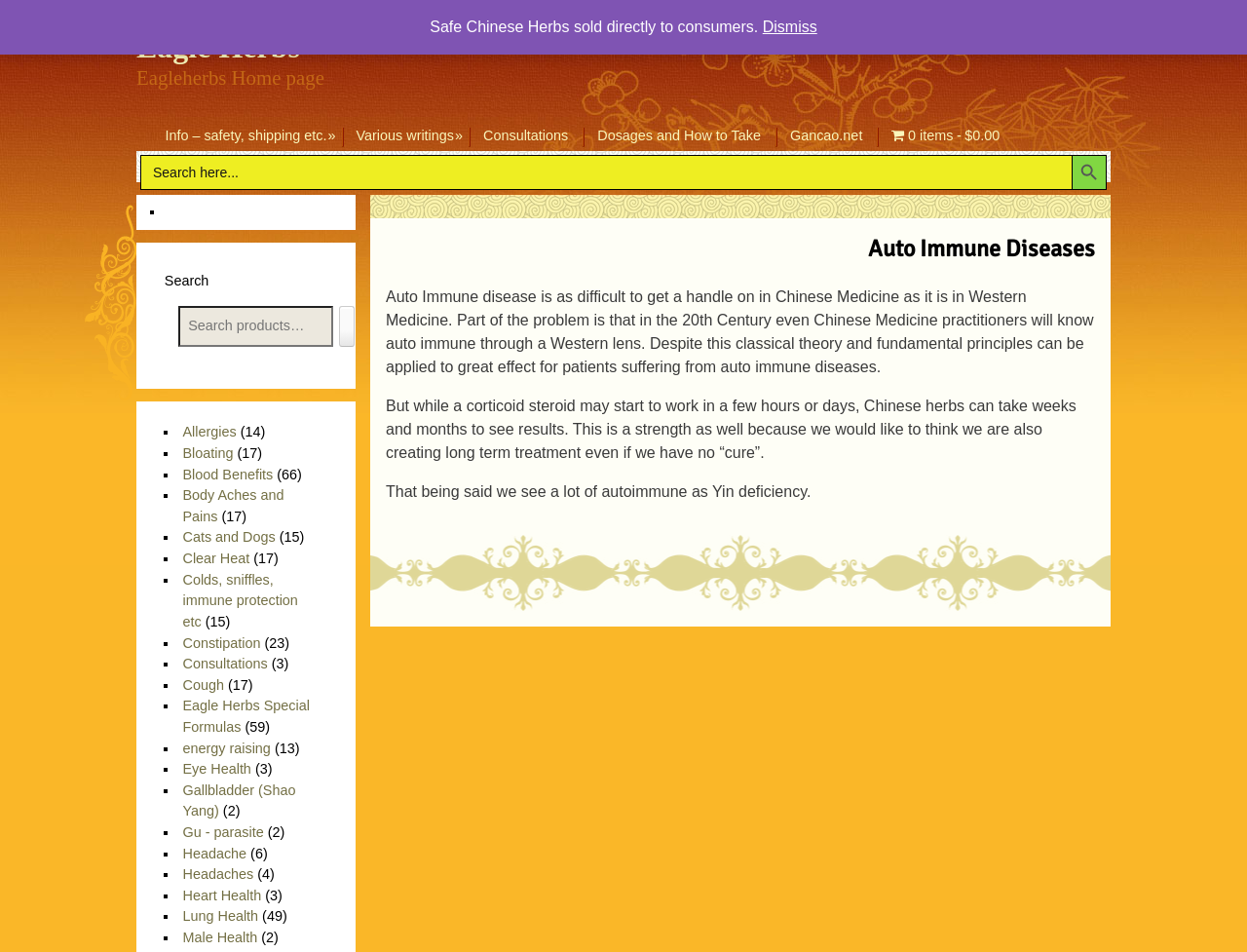Kindly provide the bounding box coordinates of the section you need to click on to fulfill the given instruction: "Learn about autoimmune diseases".

[0.309, 0.246, 0.878, 0.276]